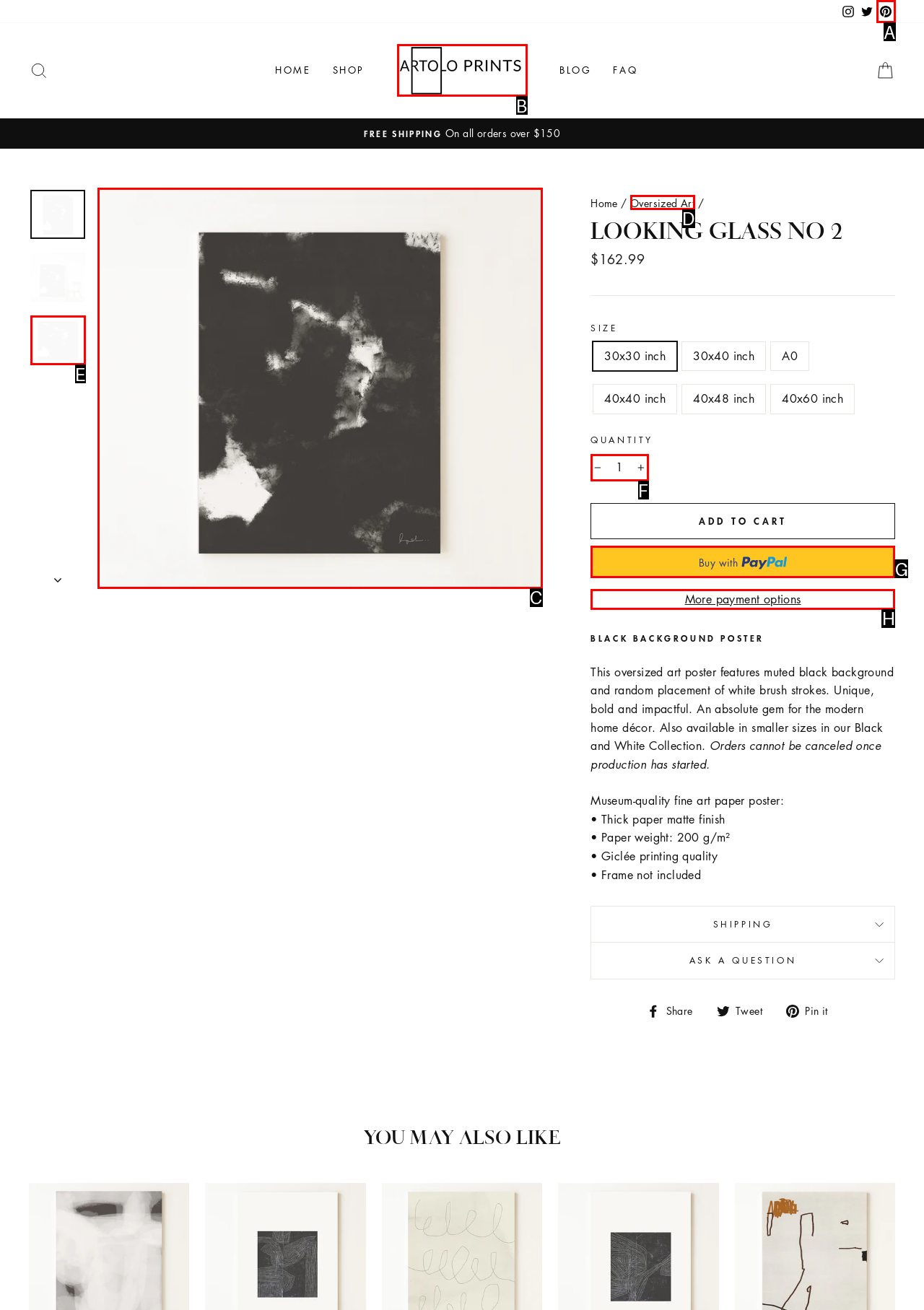Identify the HTML element that corresponds to the description: Pinterest Provide the letter of the matching option directly from the choices.

A